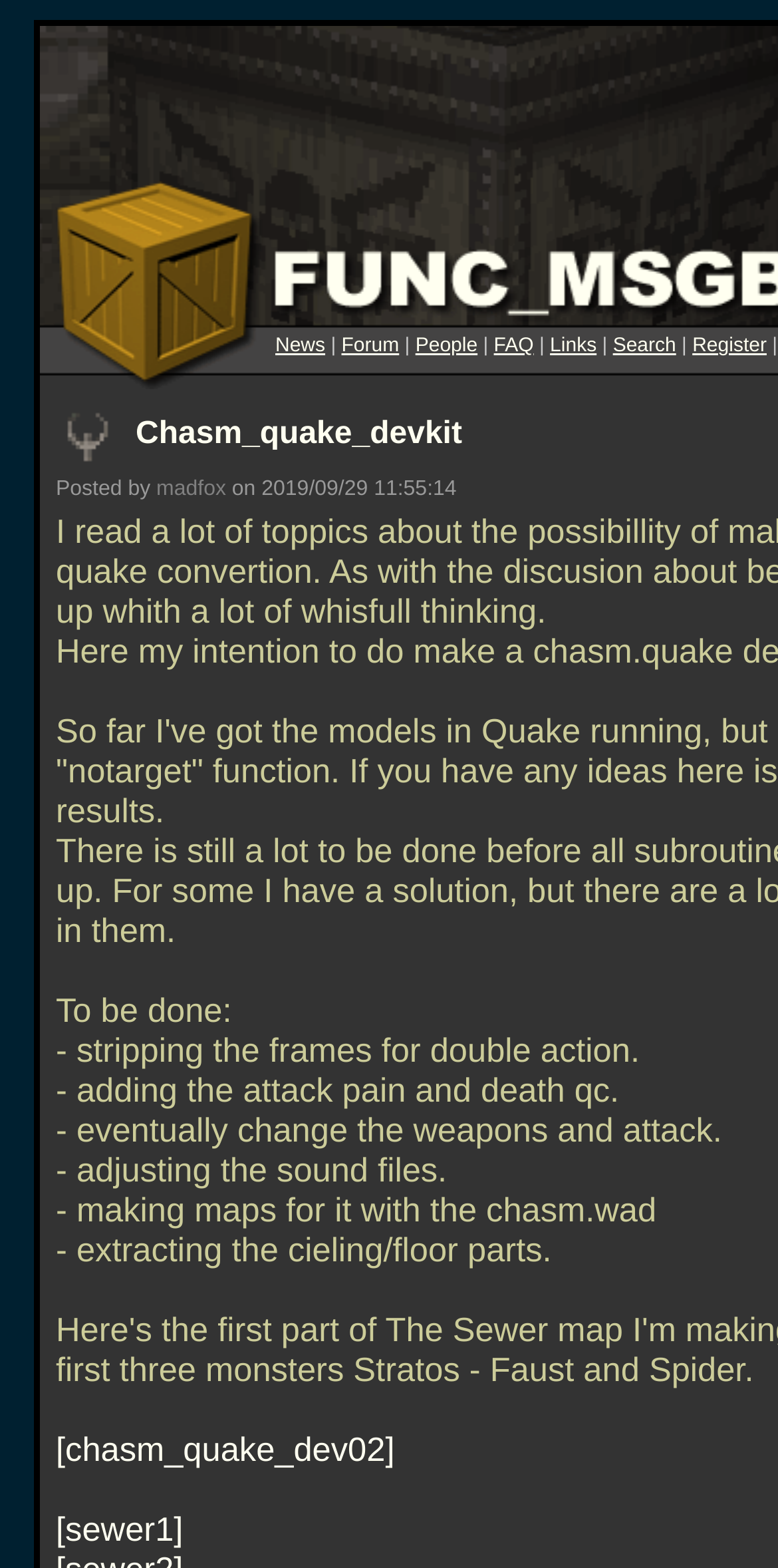Please pinpoint the bounding box coordinates for the region I should click to adhere to this instruction: "Visit the Forum".

[0.439, 0.214, 0.513, 0.228]